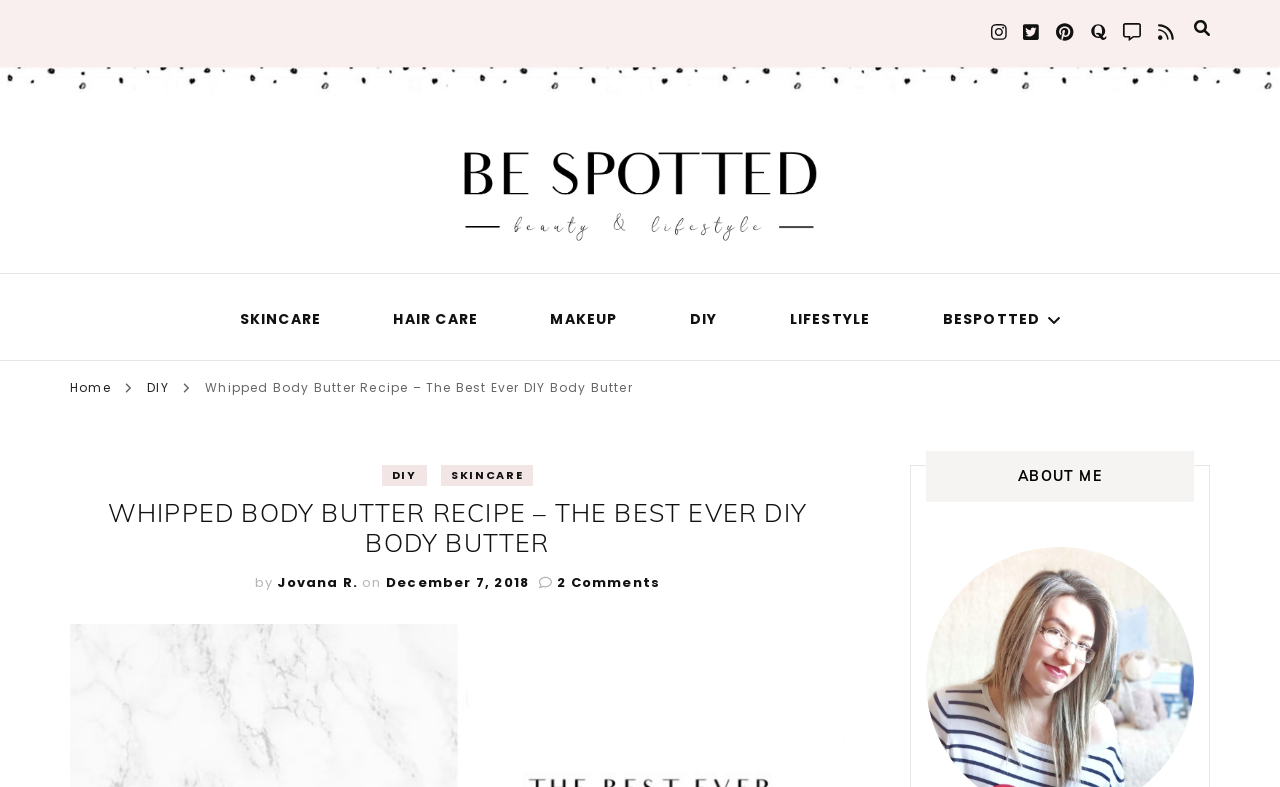How many main sections are there on the webpage?
Based on the visual content, answer with a single word or a brief phrase.

2